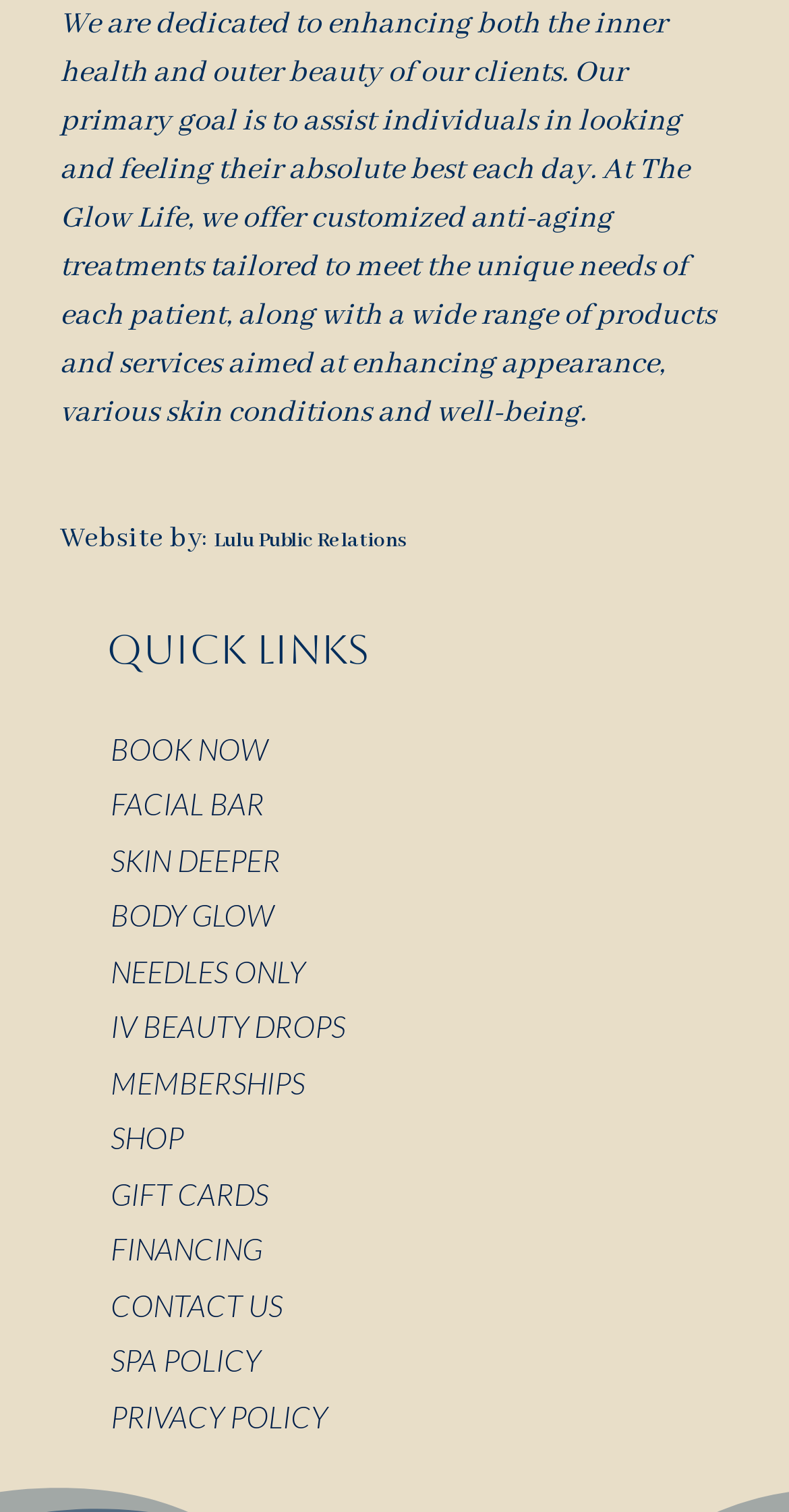How many links are there in the QUICK LINKS section?
Look at the image and provide a detailed response to the question.

The QUICK LINKS section is a heading on the webpage, and below it, there are 11 links: 'BOOK NOW', 'FACIAL BAR', 'SKIN DEEPER', 'BODY GLOW', 'NEEDLES ONLY', 'IV BEAUTY DROPS', 'MEMBERSHIPS', 'SHOP', 'GIFT CARDS', 'FINANCING', and 'CONTACT US'.